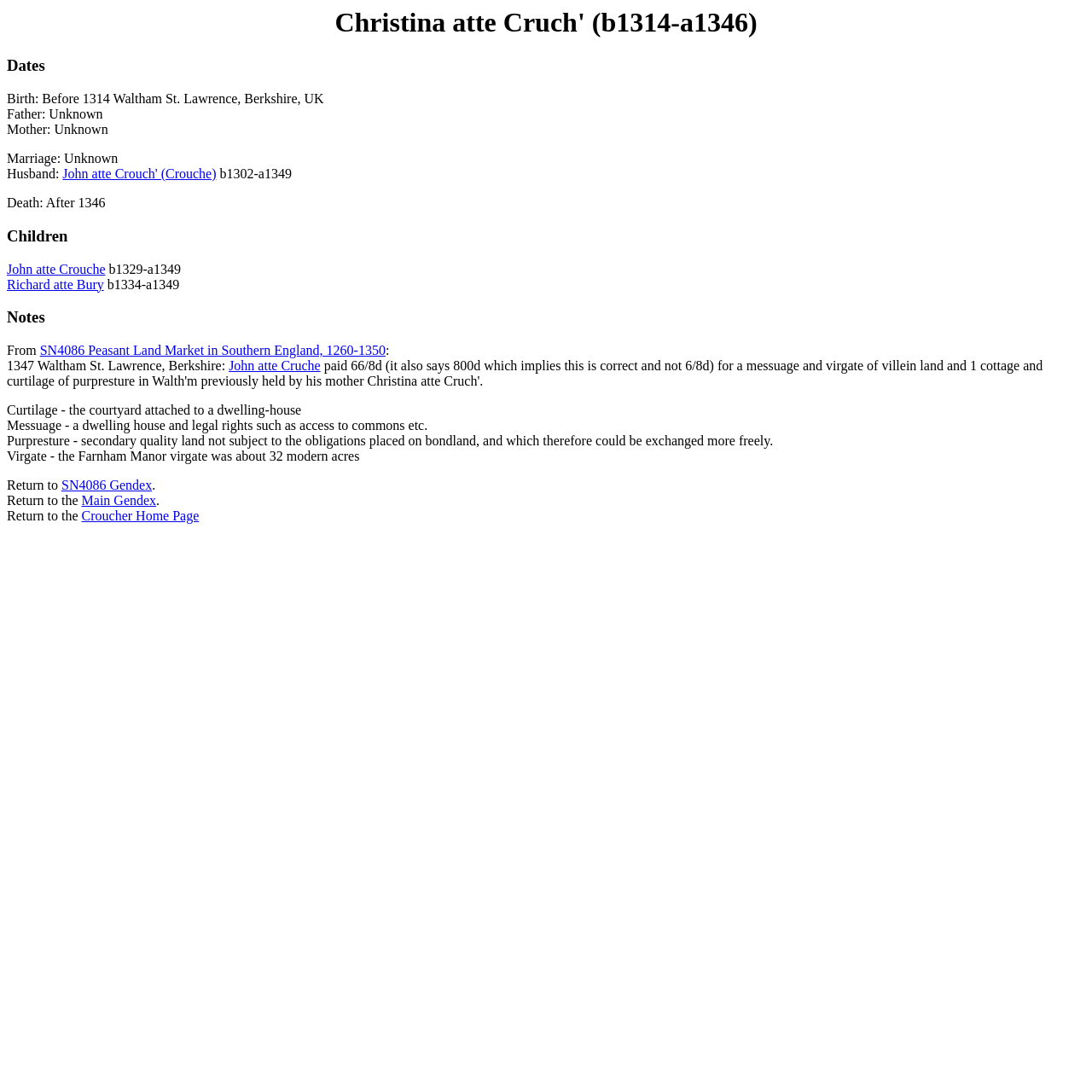What is the meaning of 'Curtilage'?
Please provide a comprehensive answer based on the information in the image.

The answer can be found in the 'Notes' section, where it is stated 'Curtilage - the courtyard attached to a dwelling-house'.